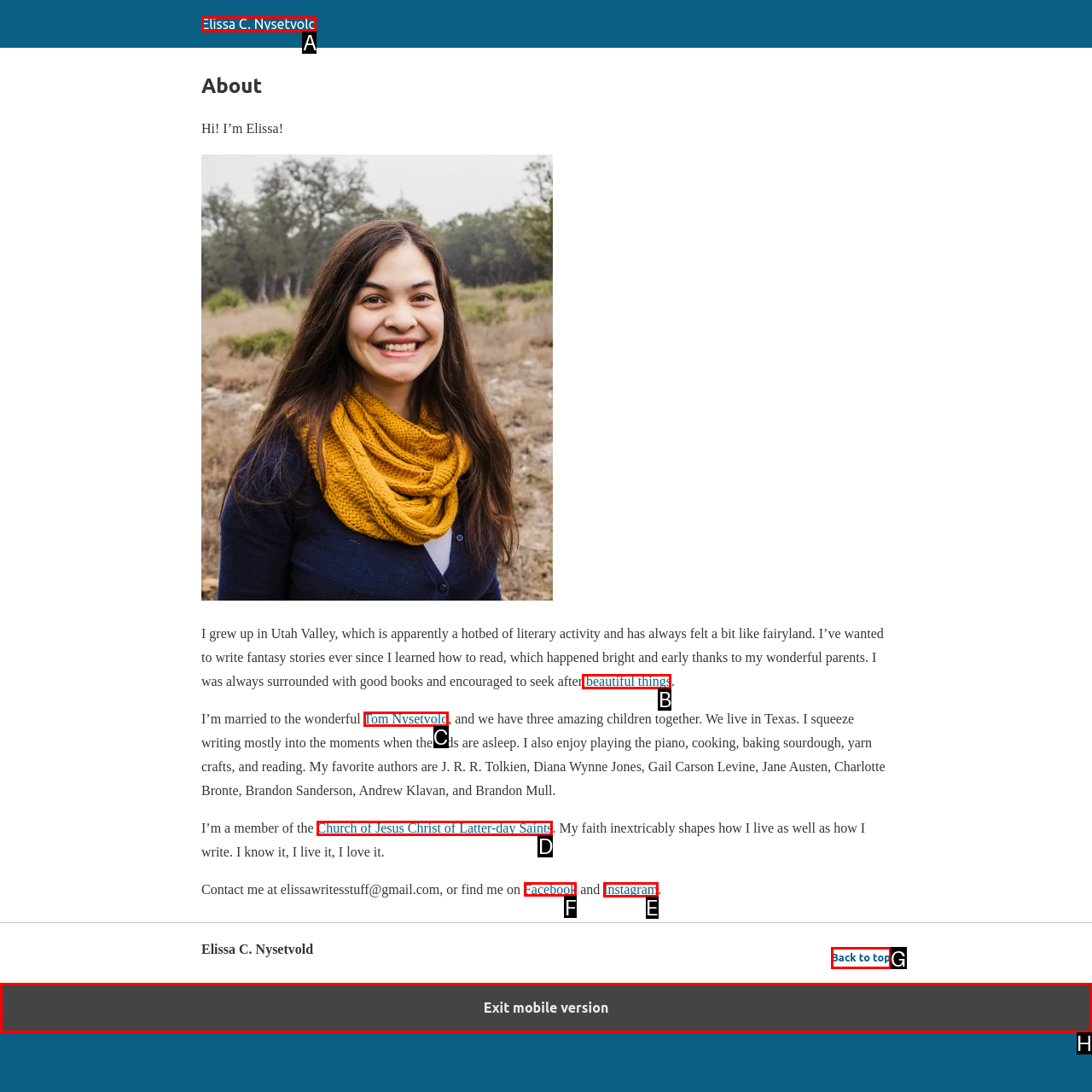What letter corresponds to the UI element to complete this task: Visit the Facebook page
Answer directly with the letter.

F